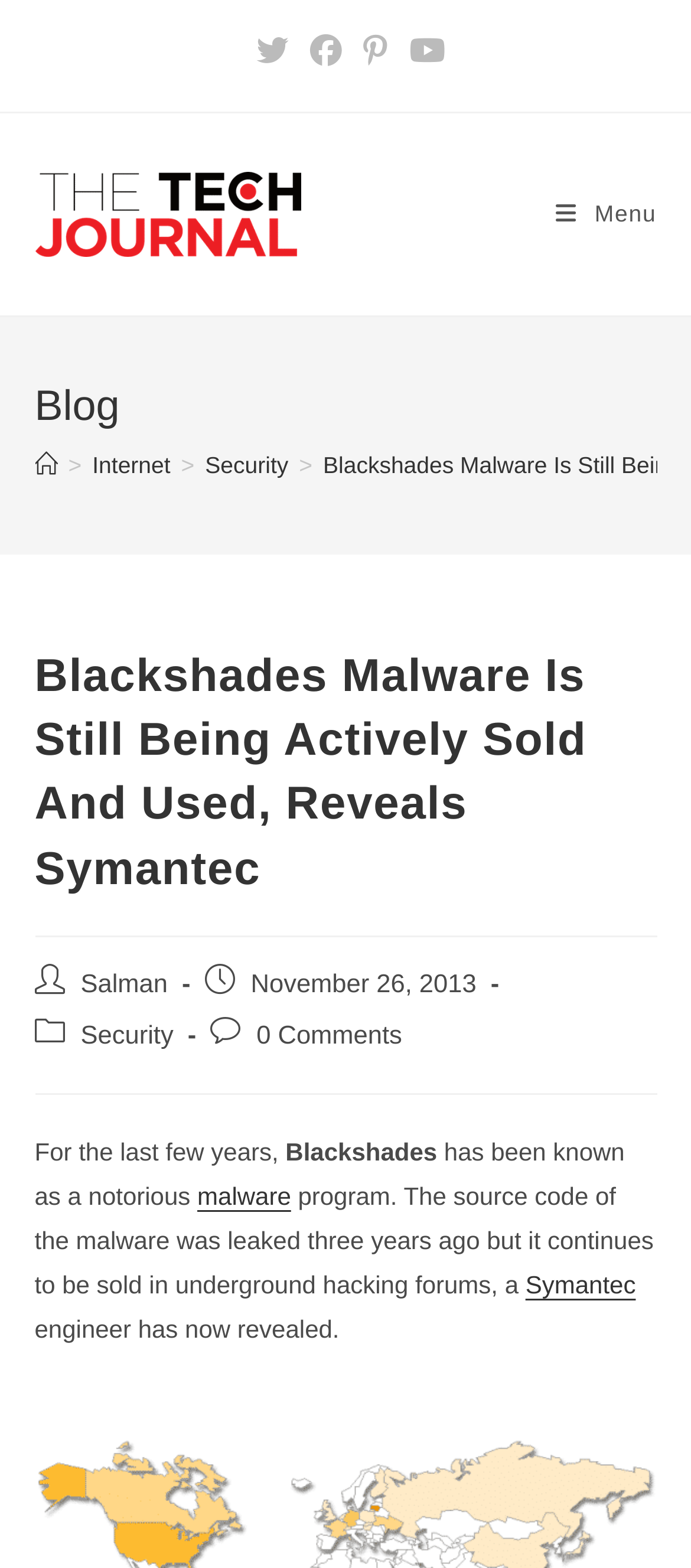What is the category of the post?
Kindly offer a detailed explanation using the data available in the image.

I found the answer by looking at the text content of the webpage, specifically the section that displays the post category, which mentions 'Security' as the post category.